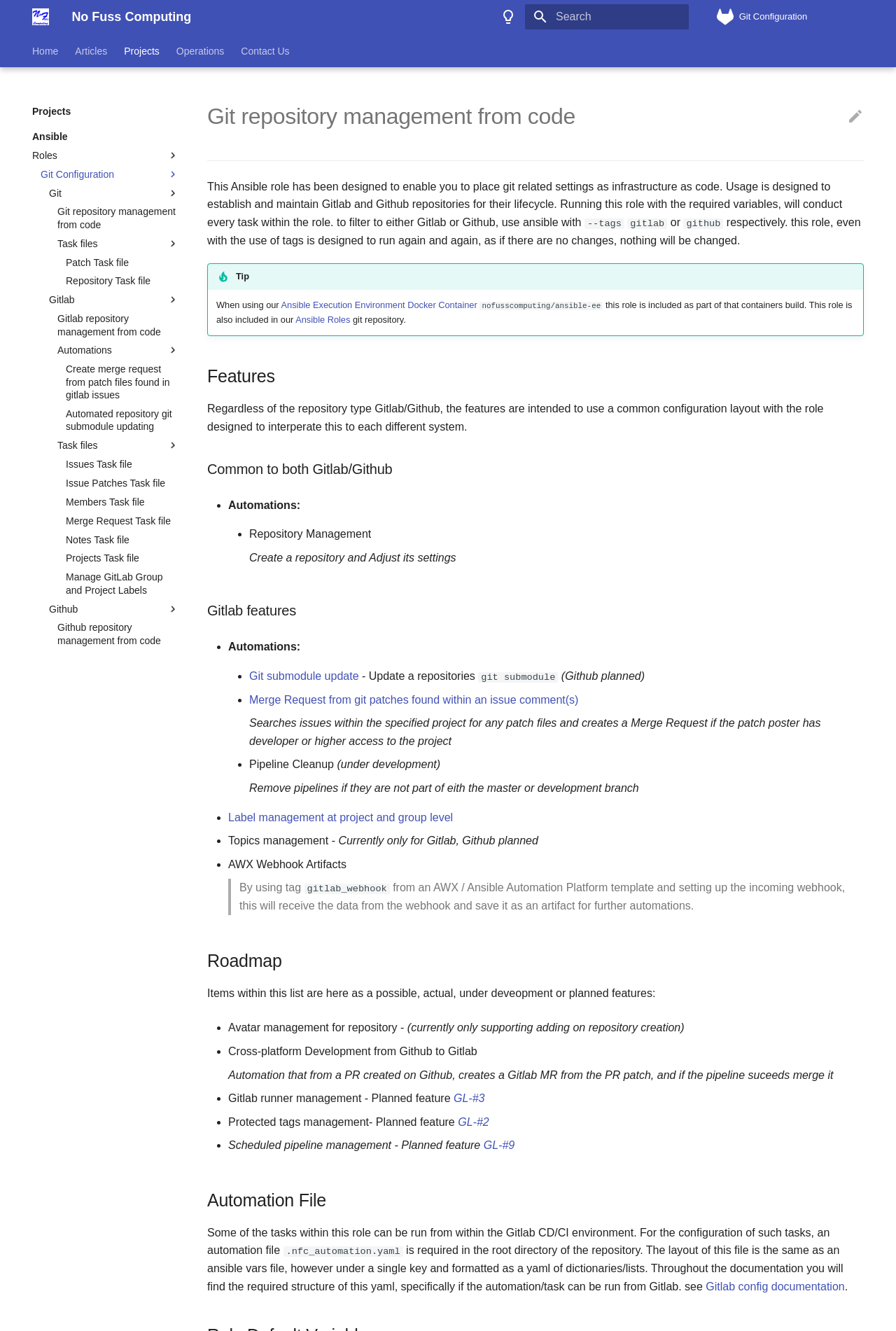Extract the main headline from the webpage and generate its text.

Git repository management from code